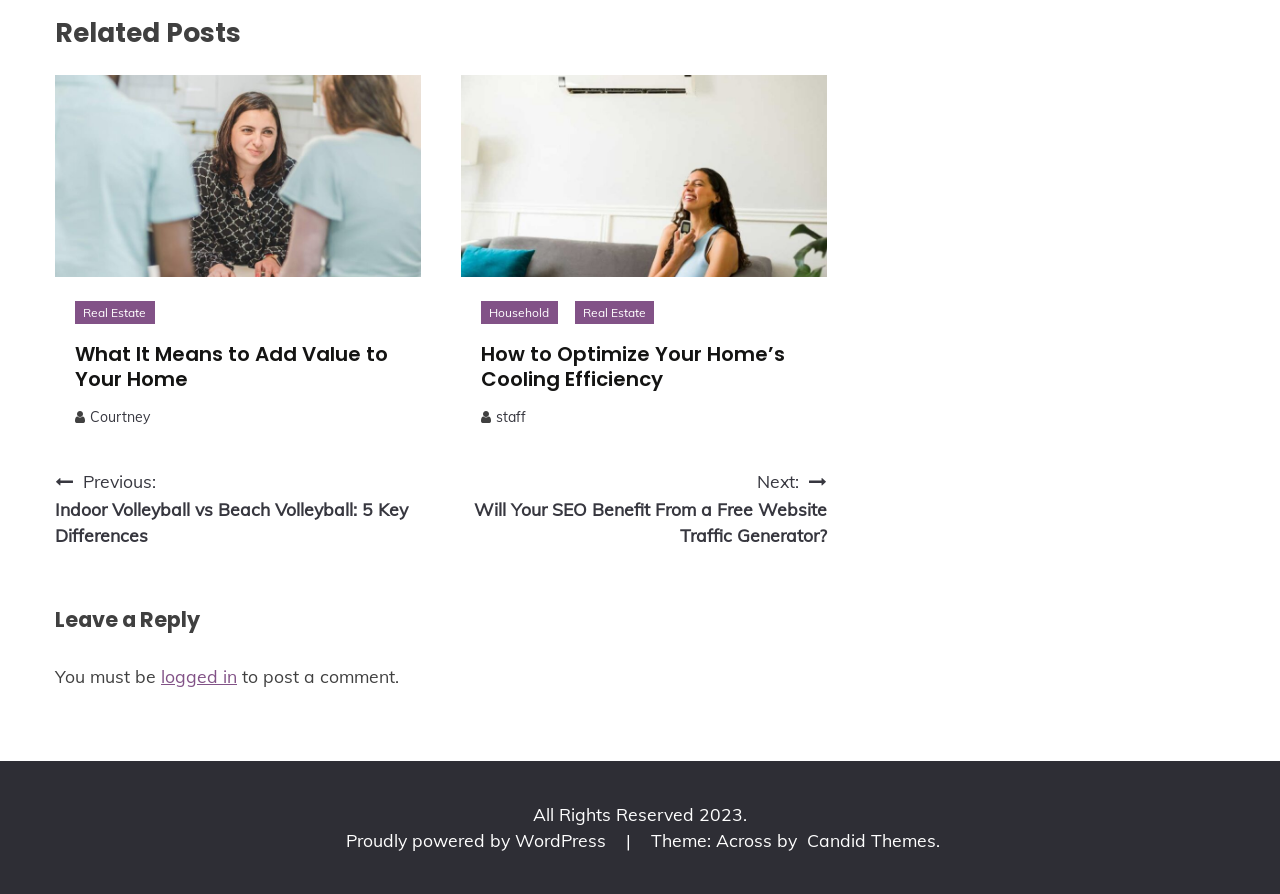Use one word or a short phrase to answer the question provided: 
How many figures are there in the related posts section?

2